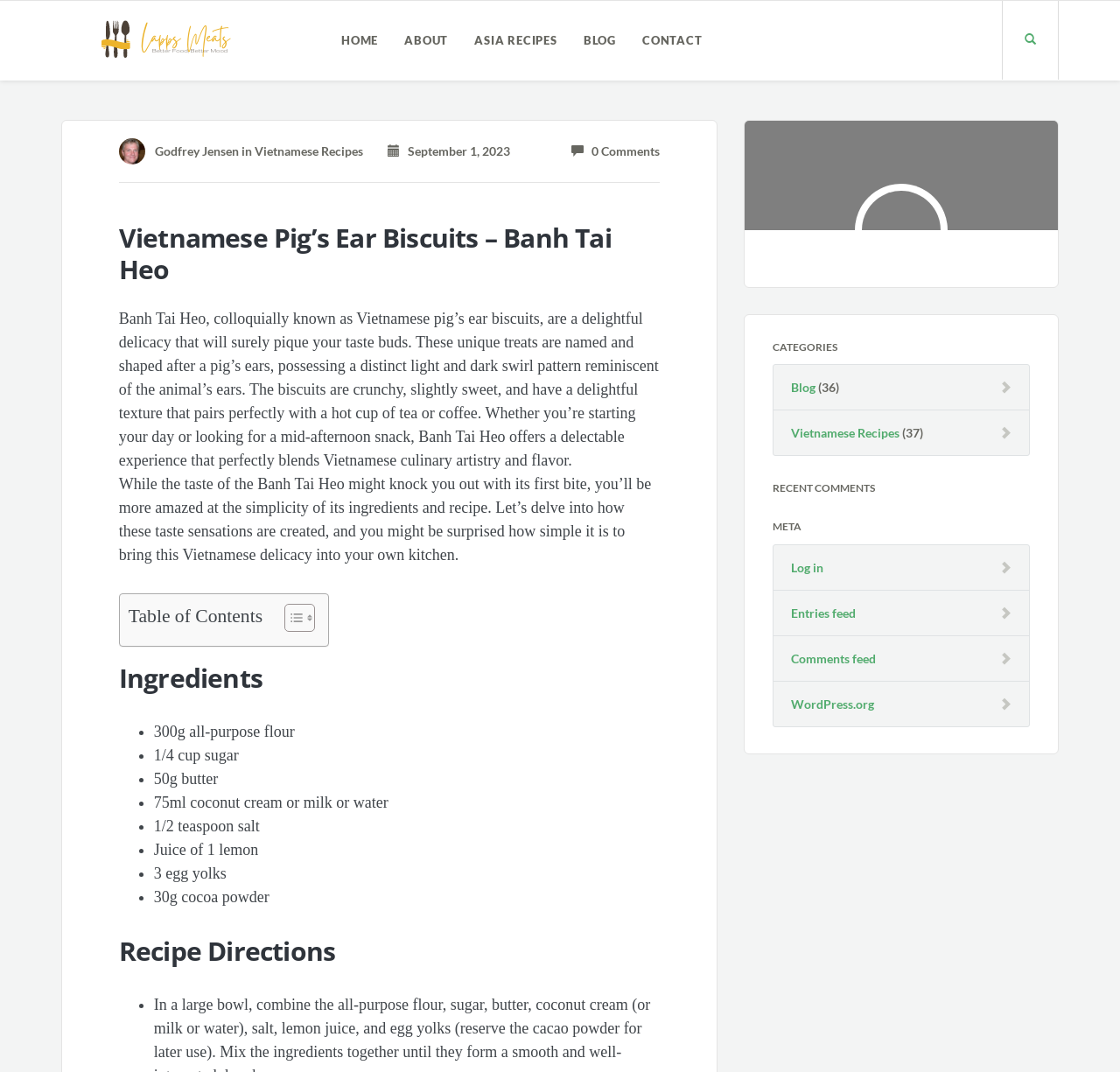Please indicate the bounding box coordinates of the element's region to be clicked to achieve the instruction: "click the HOME link". Provide the coordinates as four float numbers between 0 and 1, i.e., [left, top, right, bottom].

None